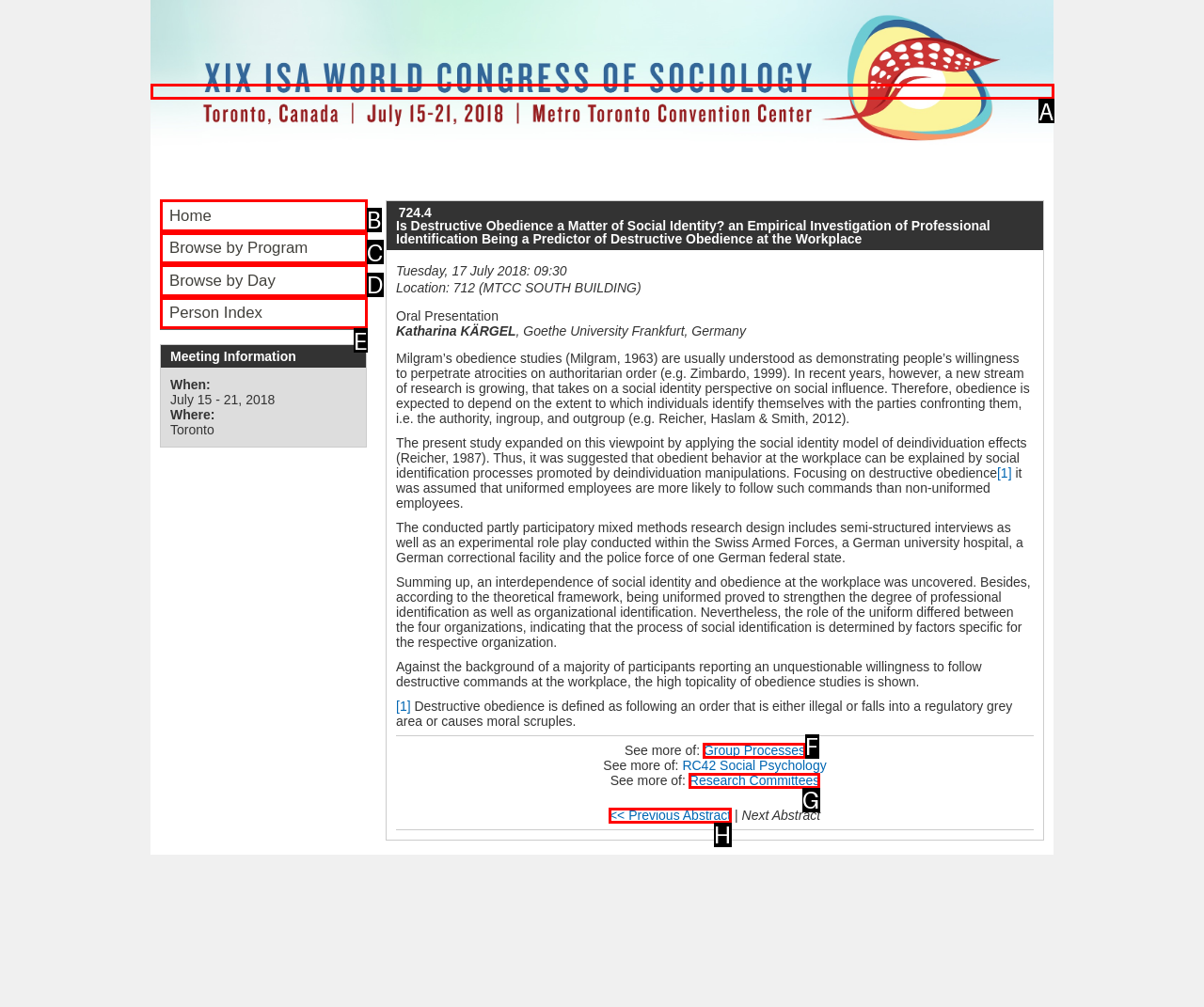For the instruction: Follow the link to Group Processes, which HTML element should be clicked?
Respond with the letter of the appropriate option from the choices given.

F